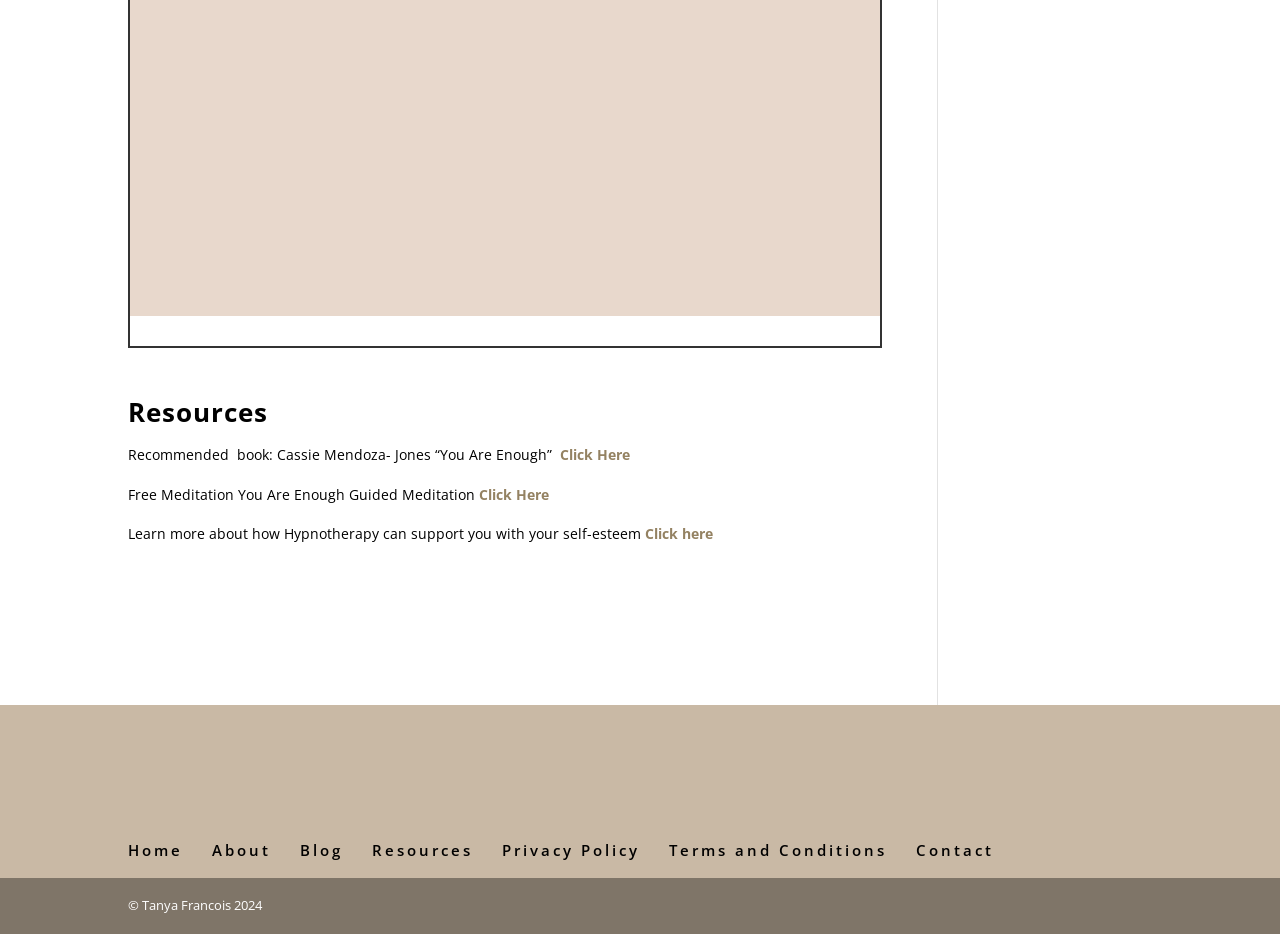Locate the bounding box coordinates of the element that should be clicked to fulfill the instruction: "Go to the 'Home' page".

[0.1, 0.9, 0.143, 0.921]